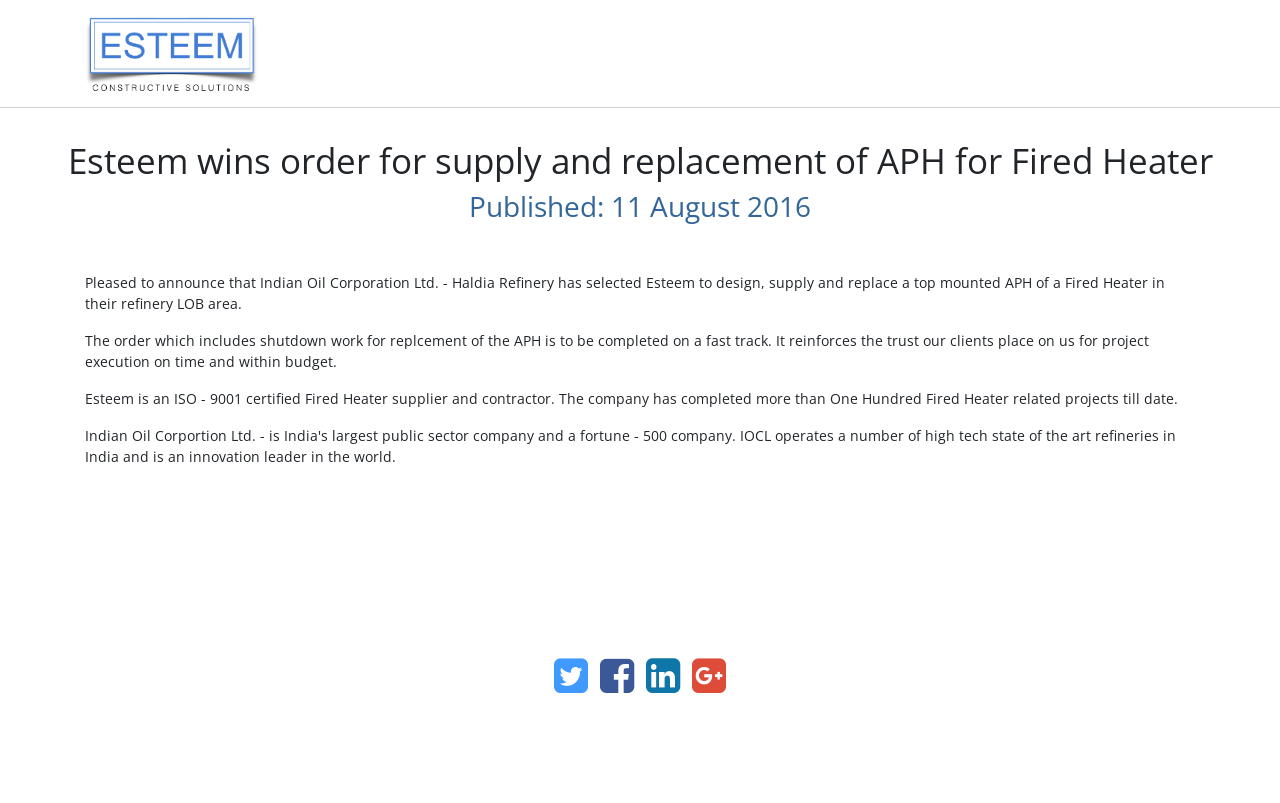Locate the bounding box coordinates of the clickable region to complete the following instruction: "View ordering process."

None